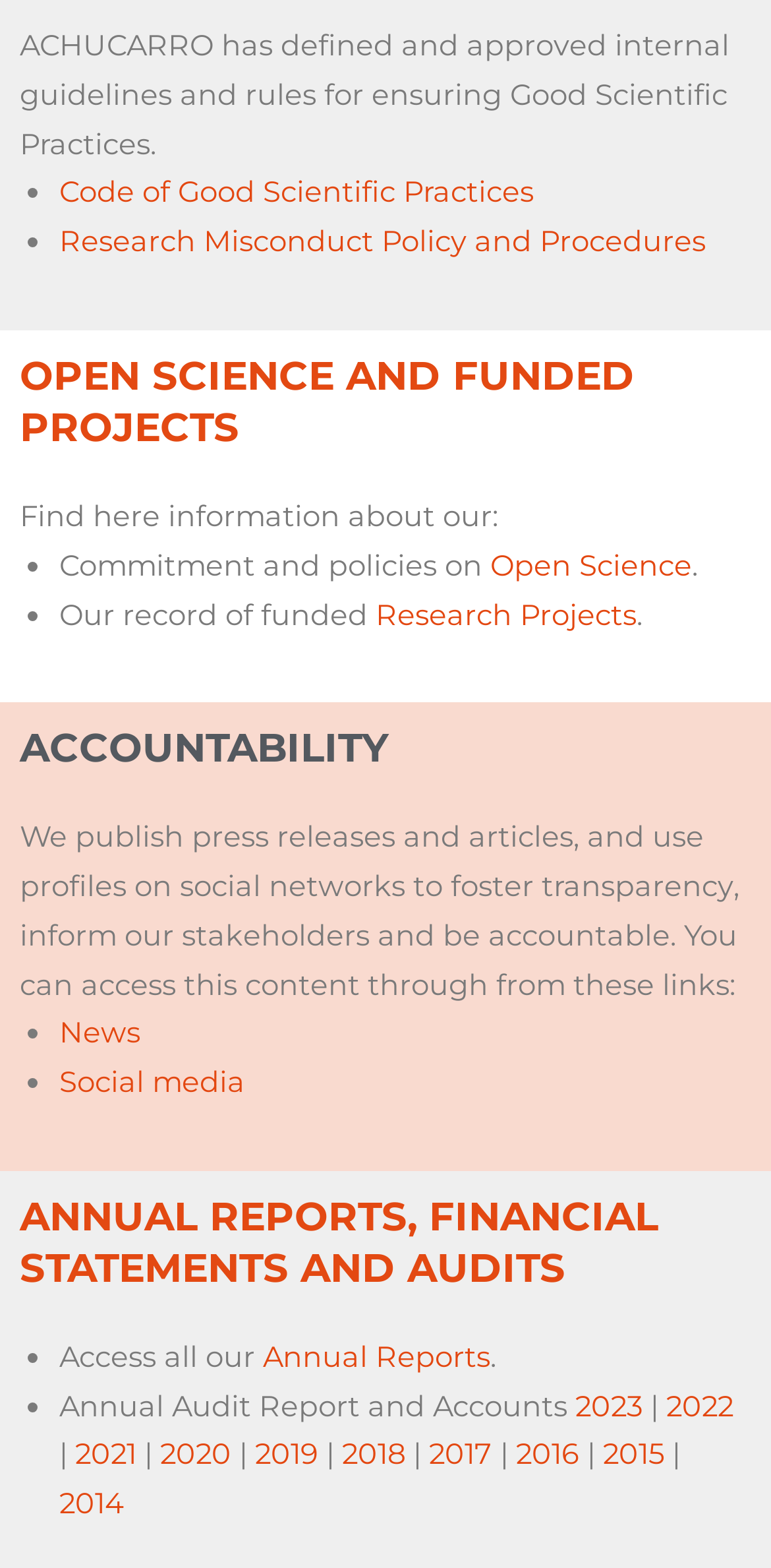Identify the bounding box coordinates for the UI element described as follows: "2022". Ensure the coordinates are four float numbers between 0 and 1, formatted as [left, top, right, bottom].

[0.864, 0.885, 0.951, 0.908]